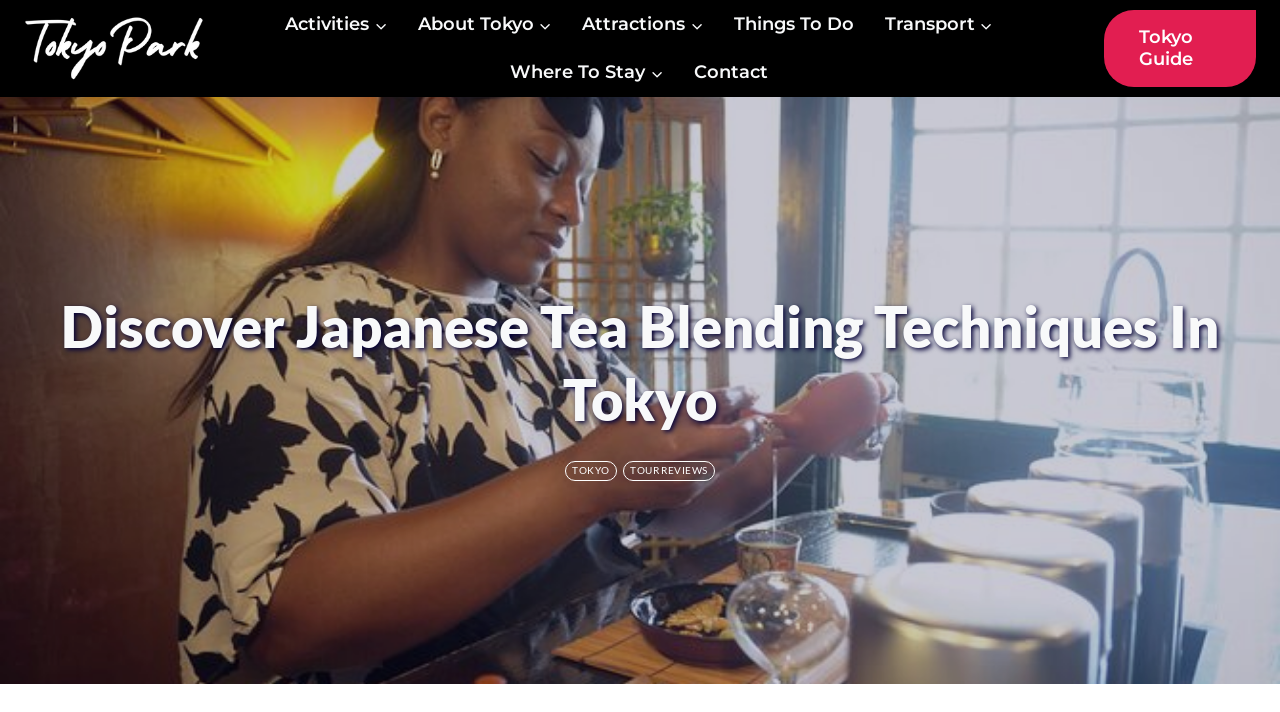Look at the image and give a detailed response to the following question: What are the main categories in the primary navigation?

I analyzed the primary navigation section at the top of the webpage and found several links and buttons, including 'Activities', 'About Tokyo', 'Attractions', 'Things To Do', 'Transport', and 'Where To Stay', which are the main categories.